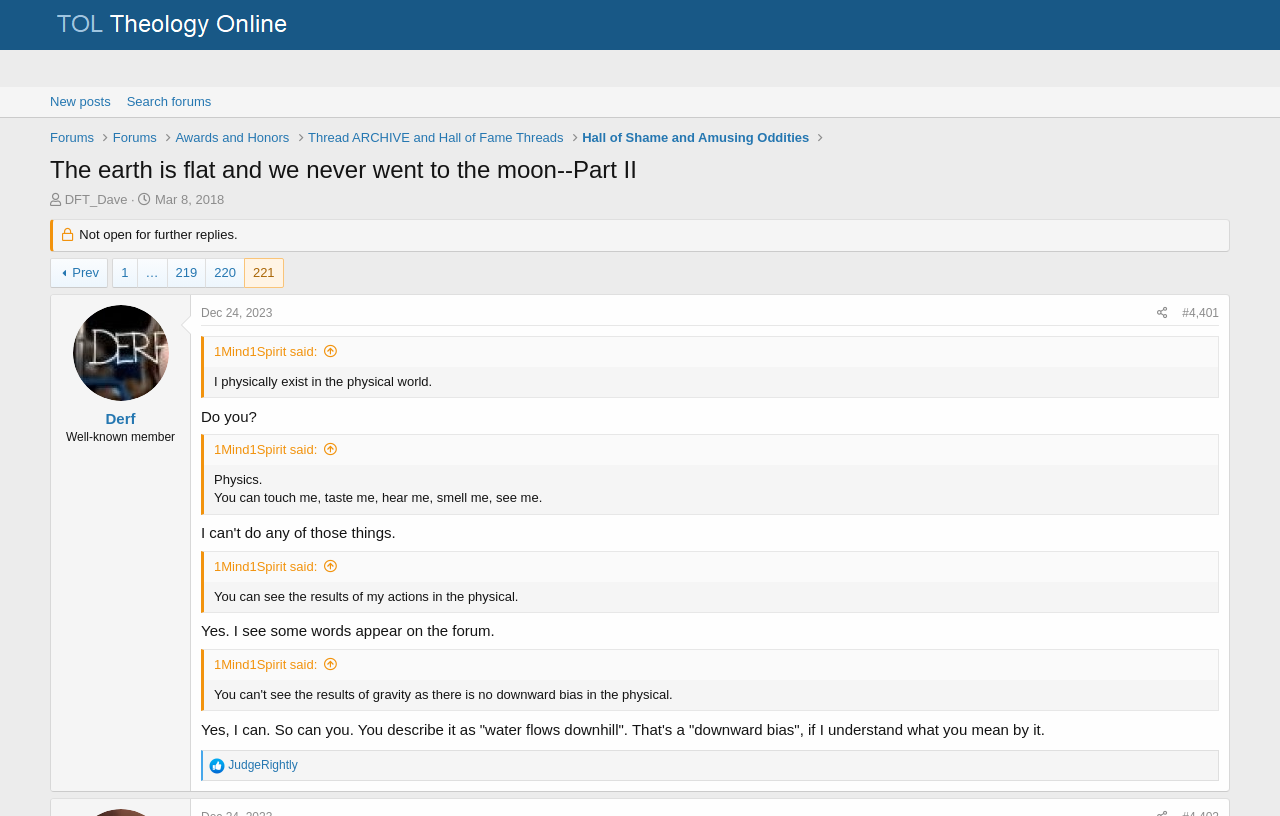Determine the bounding box coordinates (top-left x, top-left y, bottom-right x, bottom-right y) of the UI element described in the following text: Dec 24, 2023

[0.157, 0.935, 0.213, 0.952]